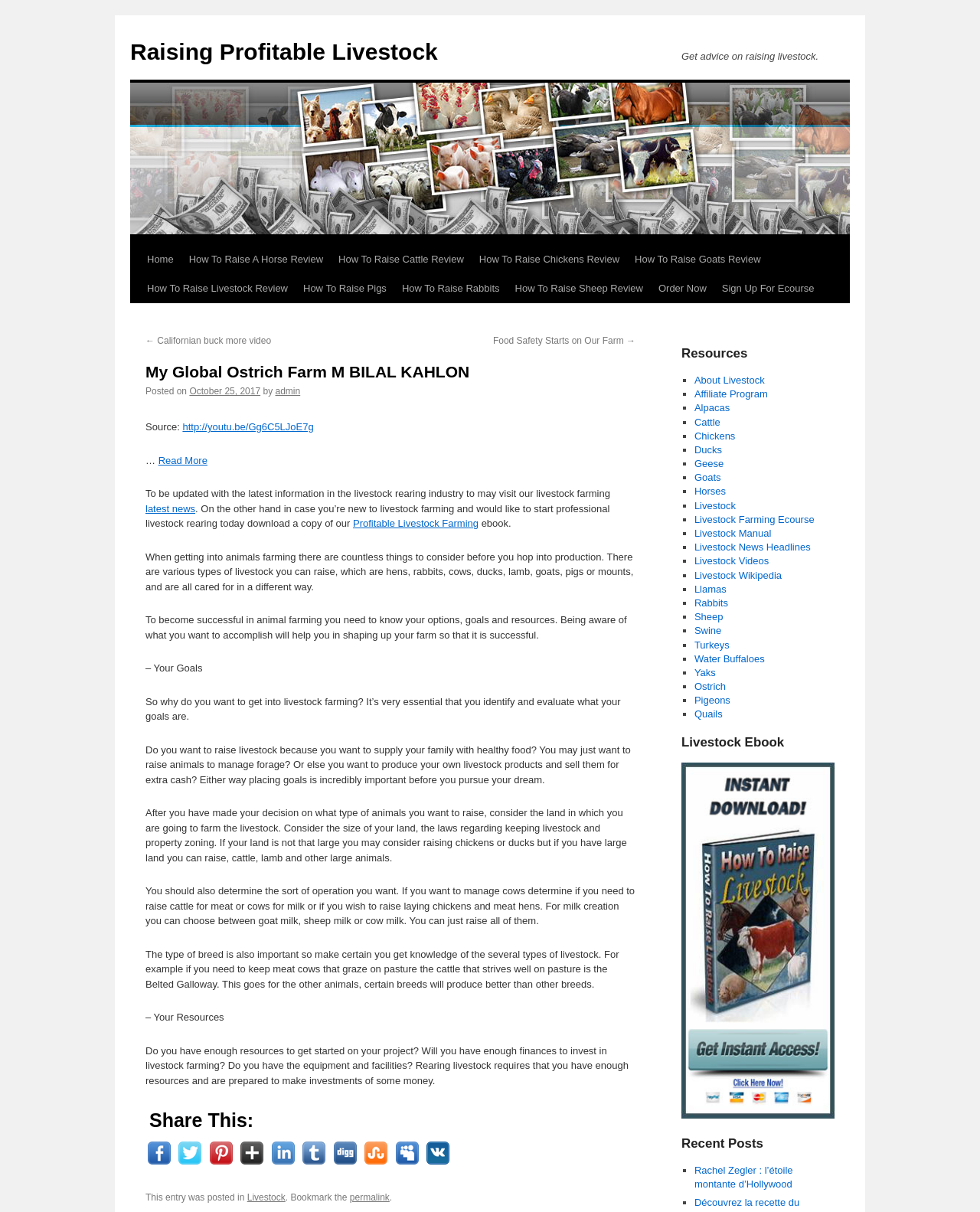Locate the bounding box coordinates of the clickable area to execute the instruction: "Click on 'How To Raise A Horse Review'". Provide the coordinates as four float numbers between 0 and 1, represented as [left, top, right, bottom].

[0.185, 0.202, 0.338, 0.226]